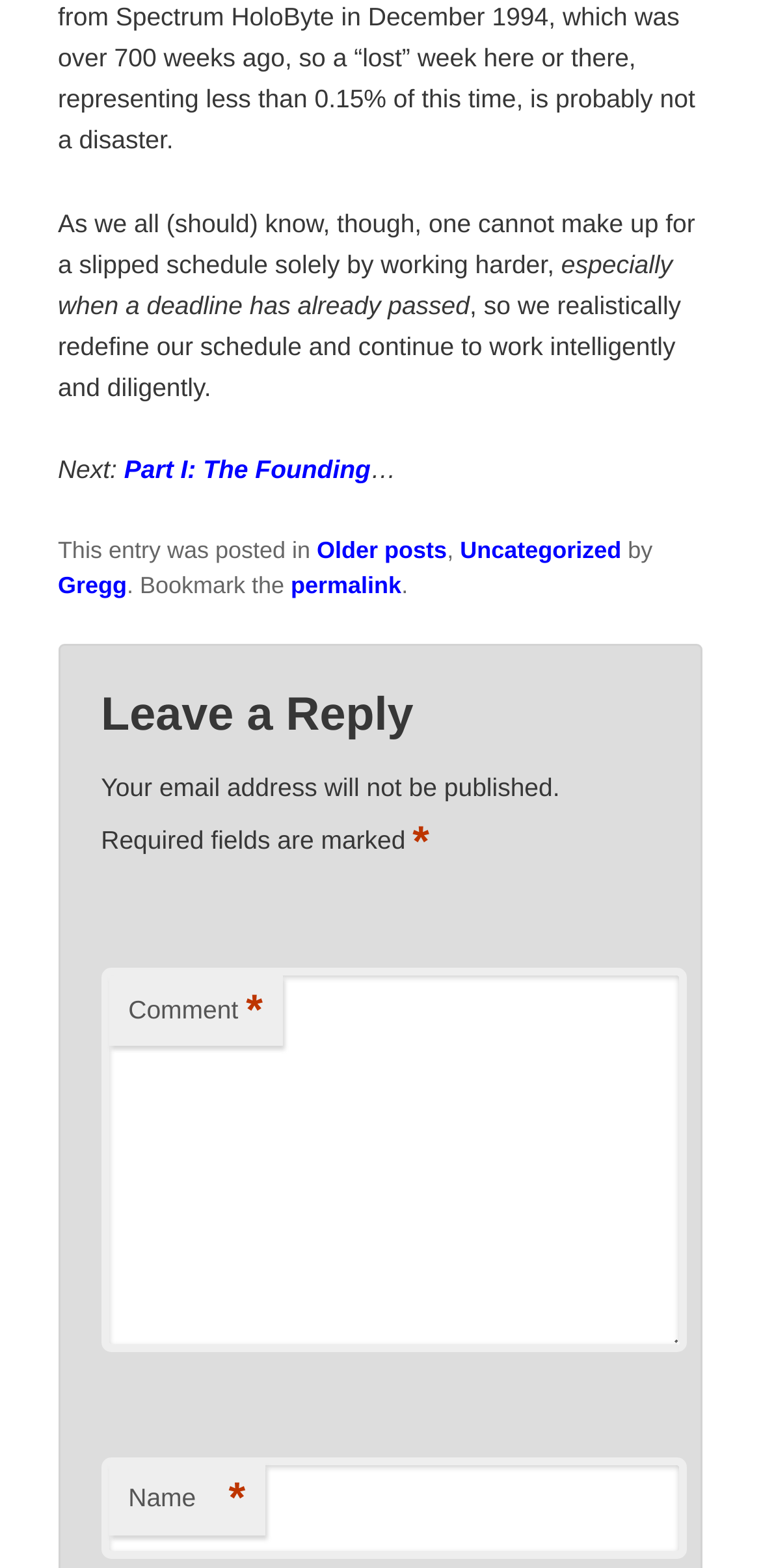What is the author of the current article?
From the screenshot, supply a one-word or short-phrase answer.

Gregg